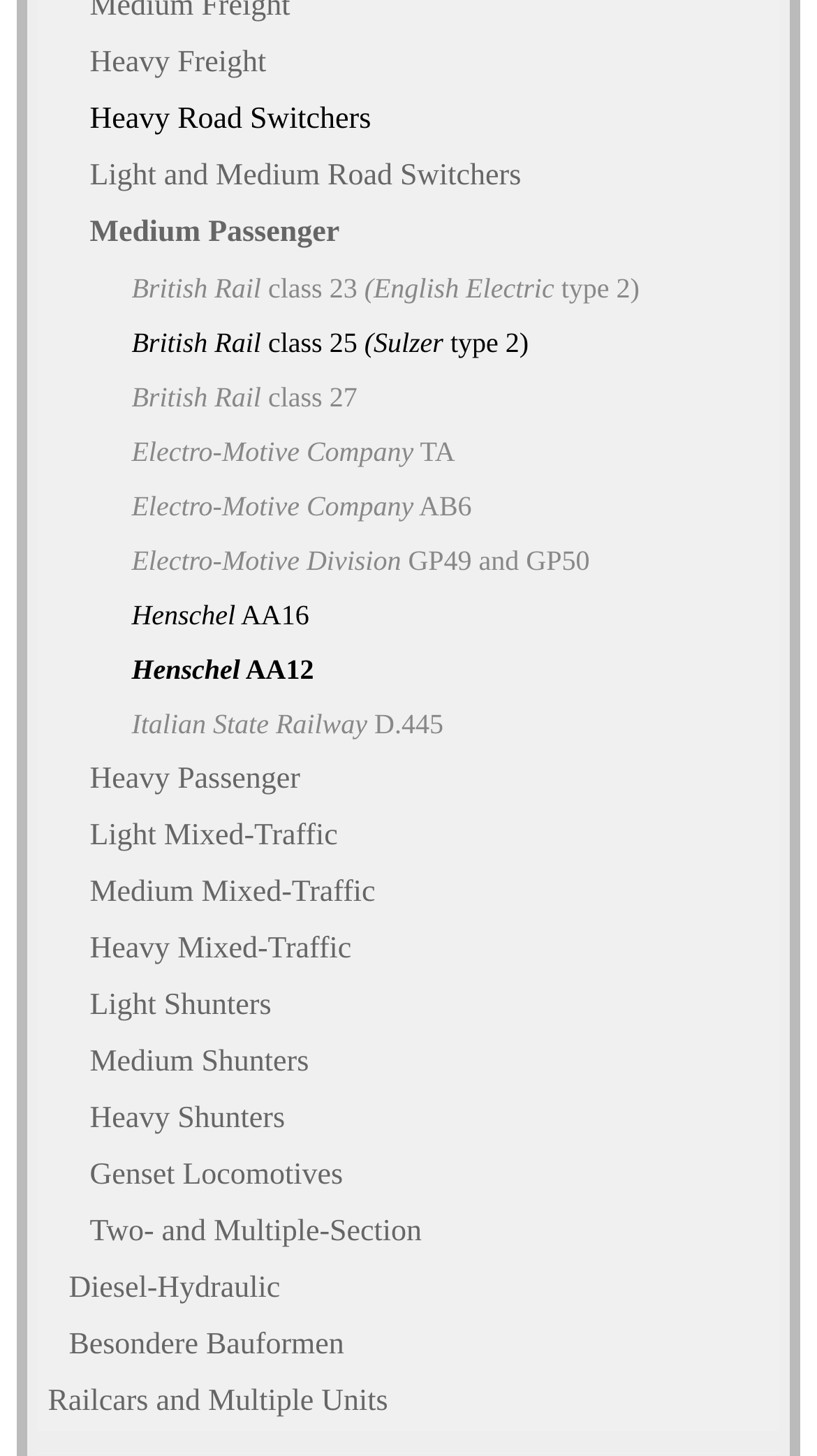Please give a short response to the question using one word or a phrase:
Are there any passenger locomotives listed?

Yes